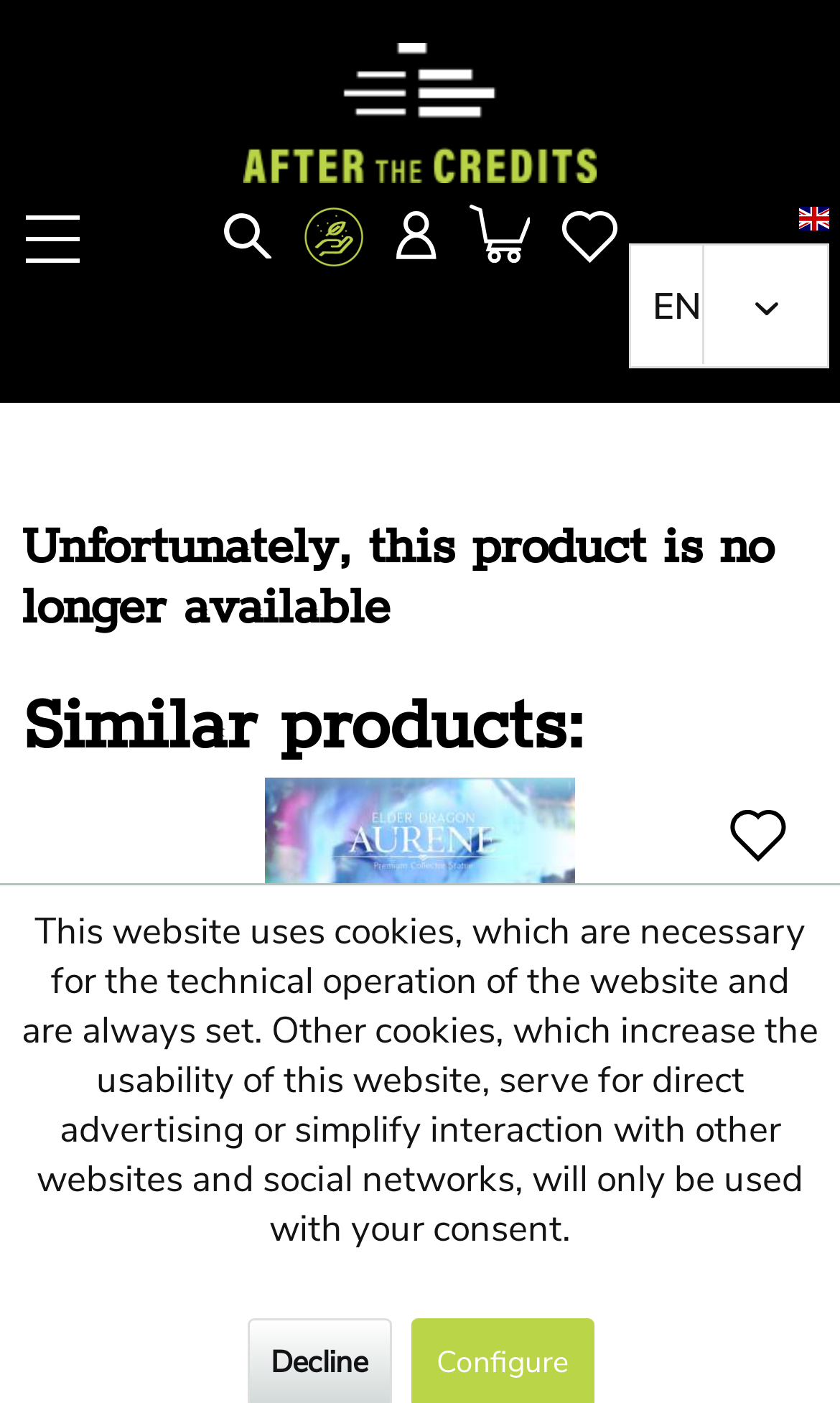What is the purpose of the button?
Refer to the image and provide a concise answer in one word or phrase.

Add to wish list